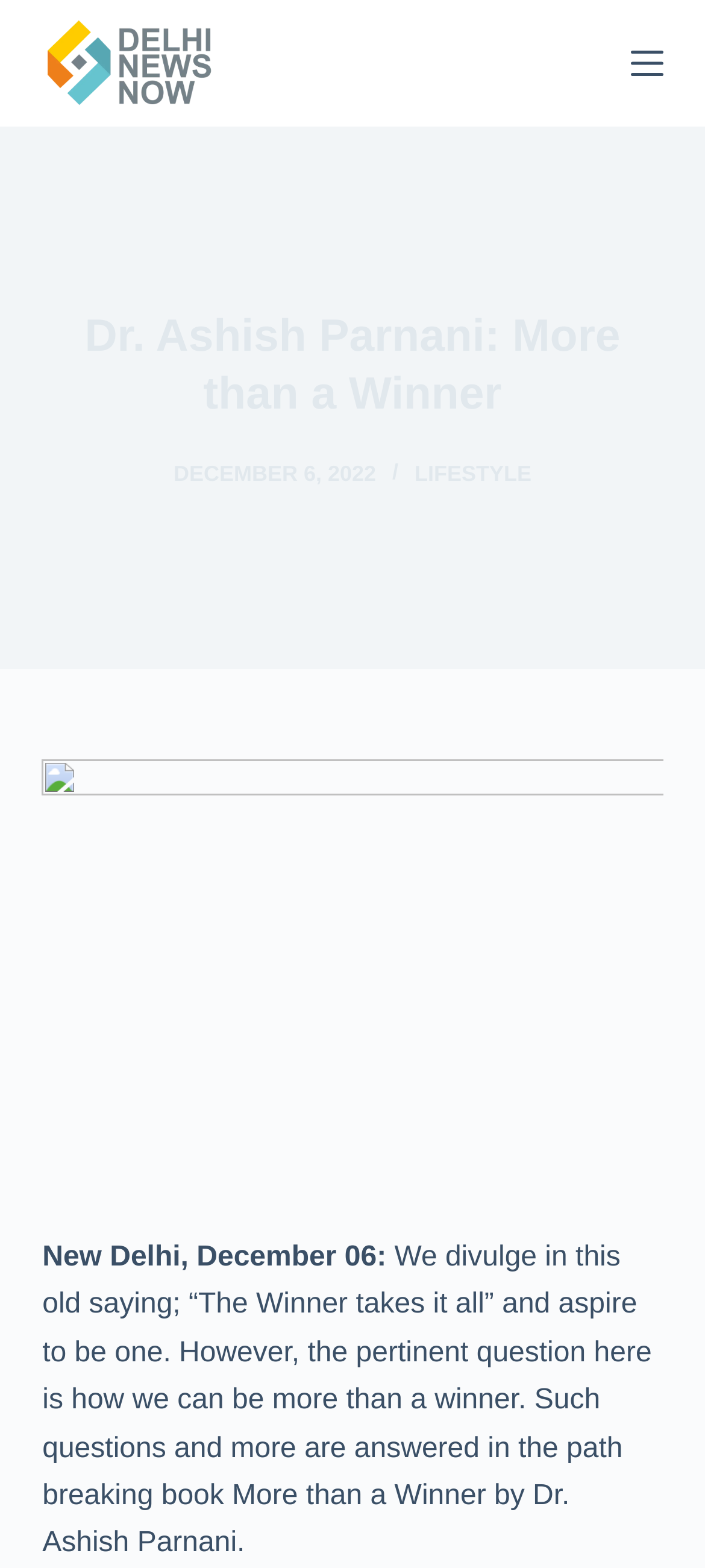Give a complete and precise description of the webpage's appearance.

The webpage is about Dr. Ashish Parnani's book "More than a Winner". At the top left corner, there is a link to "Skip to content". Next to it, there is a link to "Delhi News Now" accompanied by an image with the same name. On the top right corner, there is a "Menu" button.

Below the top section, there is a header area that spans across the page. It contains a heading that reads "Dr. Ashish Parnani: More than a Winner" and a time stamp that indicates the article was published on December 6, 2022. To the right of the time stamp, there is a link to the "LIFESTYLE" category.

The main content of the page starts with a paragraph that begins with "New Delhi, December 06:". The text that follows discusses the idea of being more than a winner and introduces Dr. Ashish Parnani's book, which provides answers to this question. This paragraph takes up most of the page's content area.